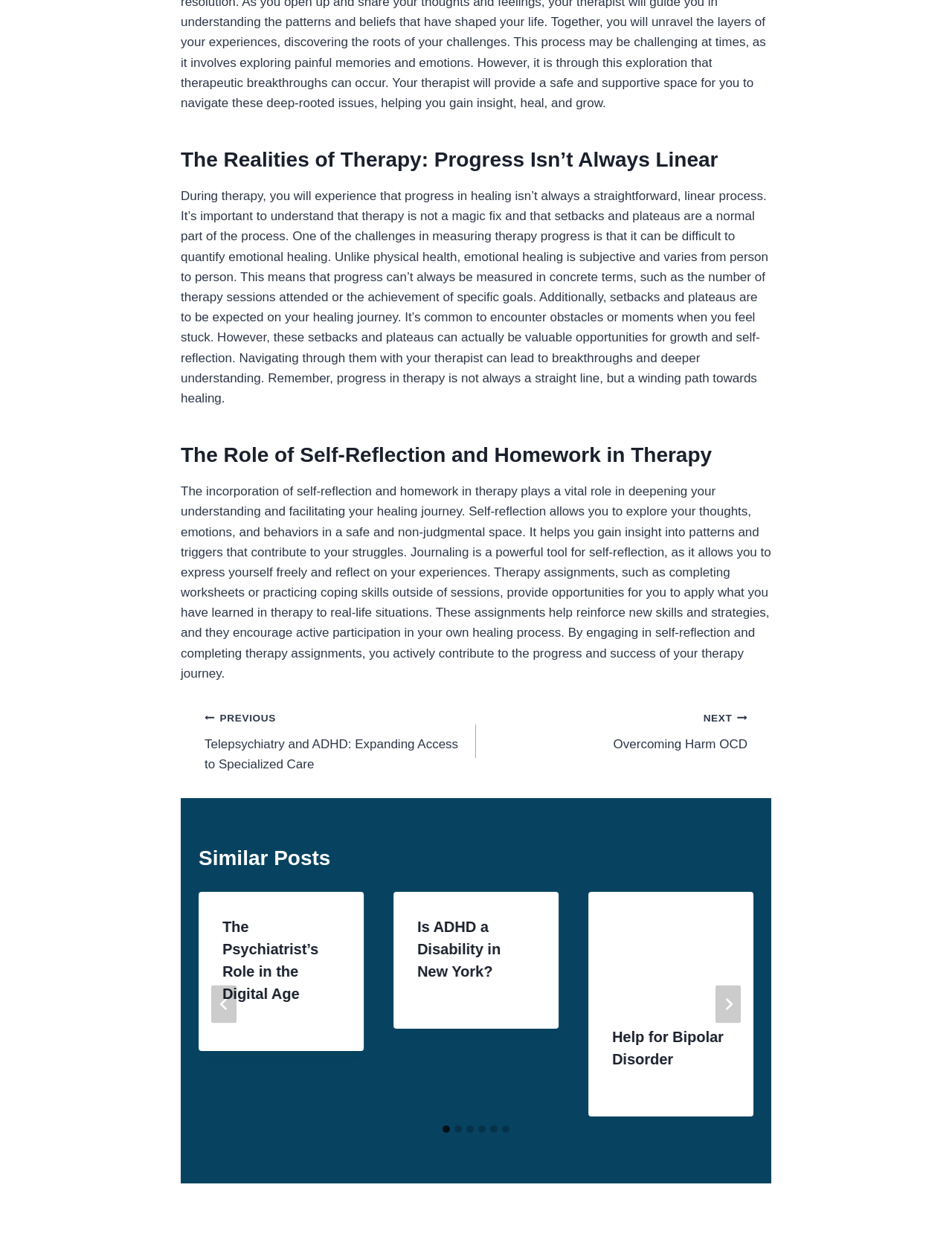Indicate the bounding box coordinates of the element that needs to be clicked to satisfy the following instruction: "Enter email address". The coordinates should be four float numbers between 0 and 1, i.e., [left, top, right, bottom].

None